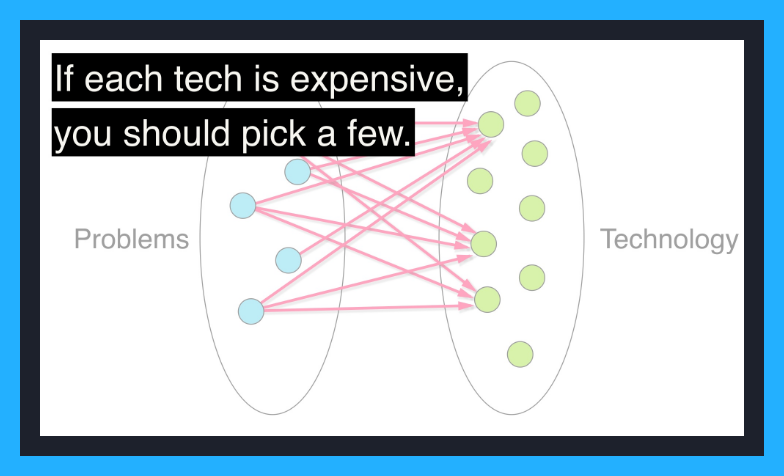What do the pink lines represent?
Make sure to answer the question with a detailed and comprehensive explanation.

The caption explains that the pink lines connecting the two sides of the image suggest potential relationships and linkages between specific problems and corresponding technologies, indicating possible solutions to the challenges or issues.